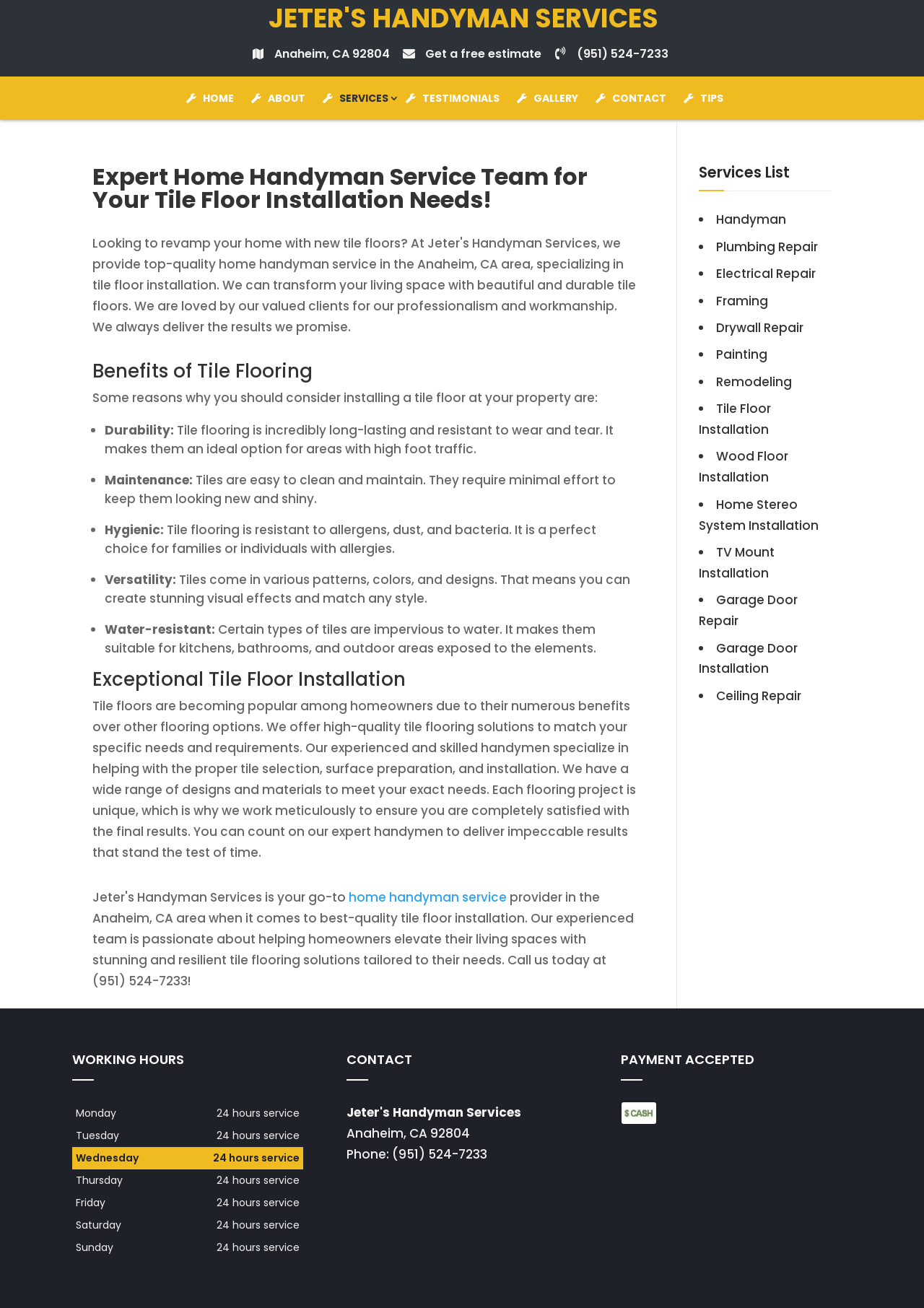Please answer the following question using a single word or phrase: 
What is the company name?

Jeter's Handyman Services